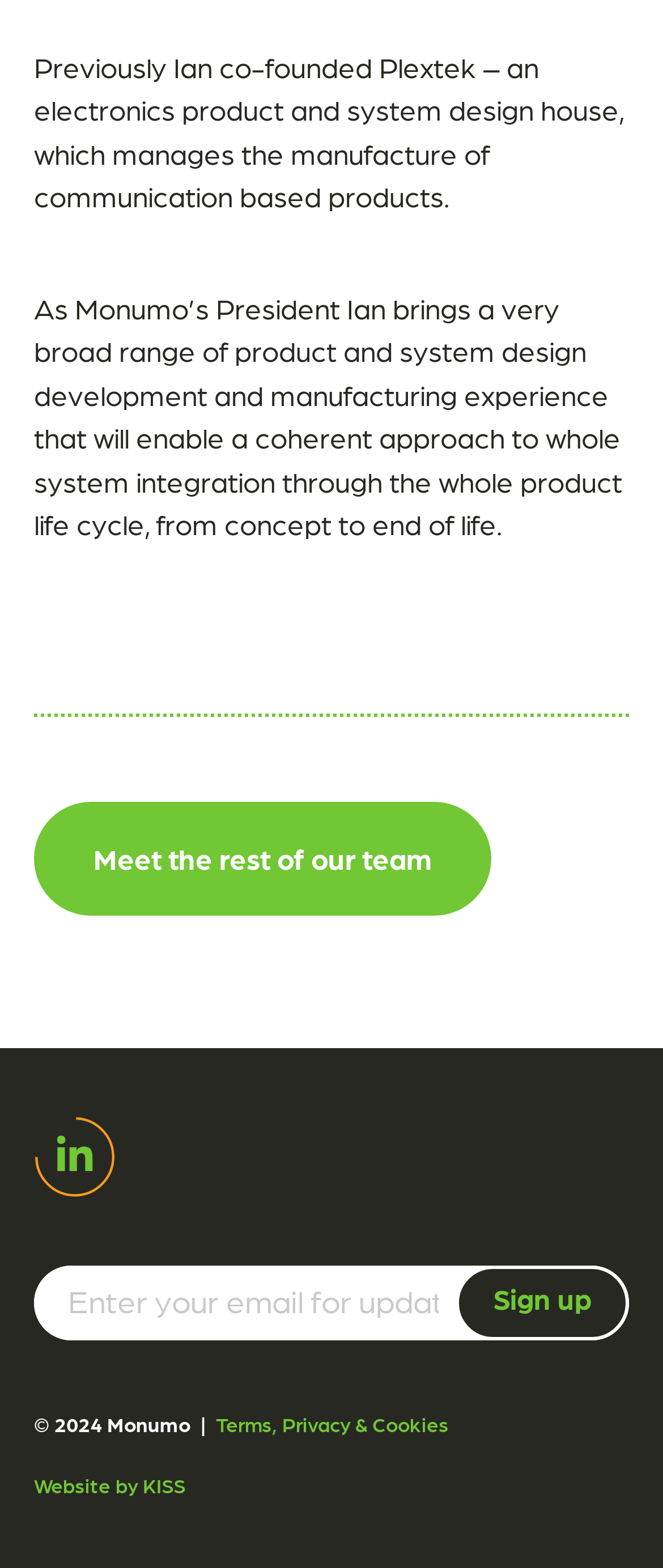Given the description "Website by KISS", determine the bounding box of the corresponding UI element.

[0.051, 0.939, 0.279, 0.954]